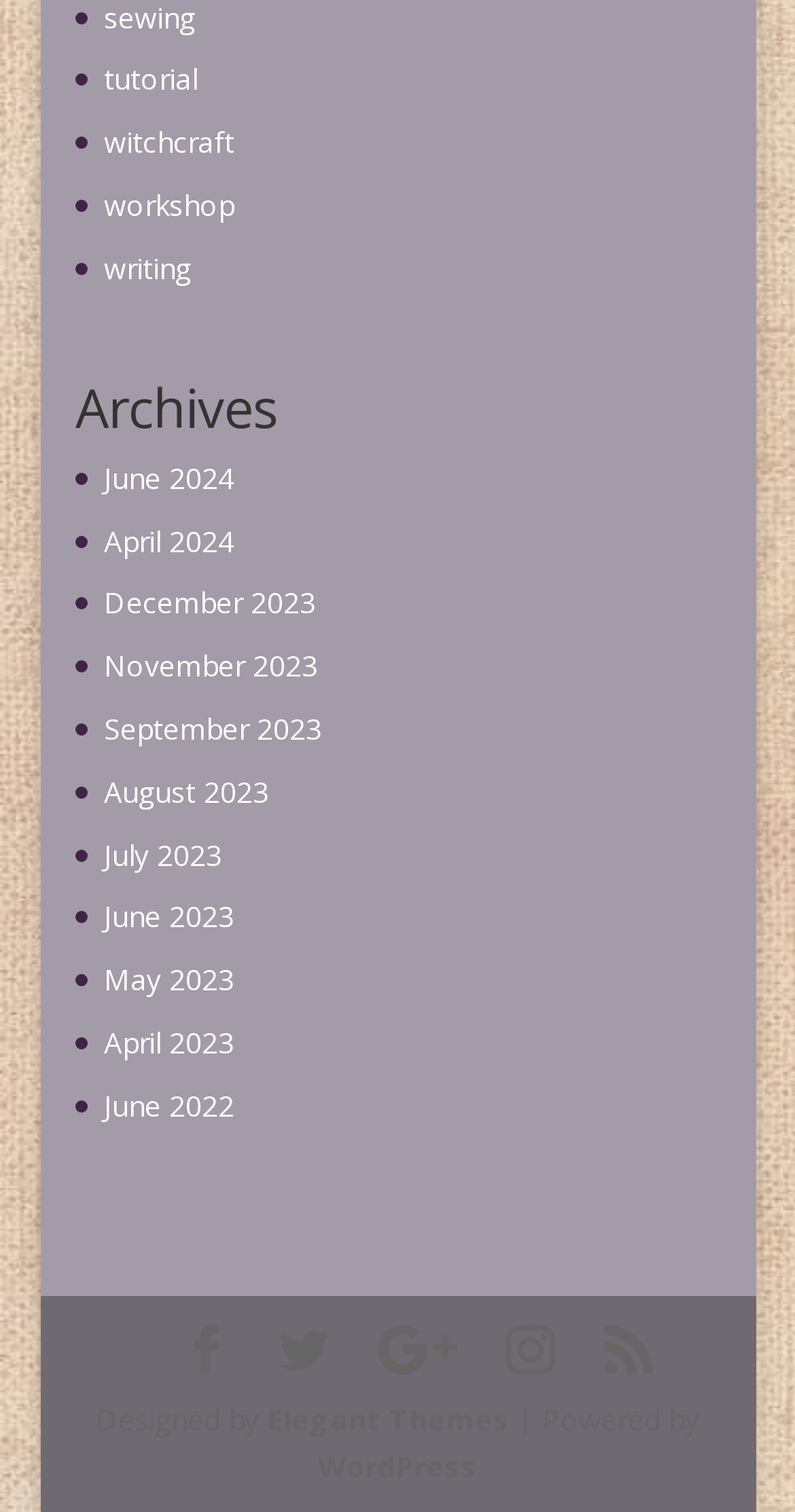Identify the bounding box coordinates of the specific part of the webpage to click to complete this instruction: "click on tutorial link".

[0.131, 0.04, 0.249, 0.065]